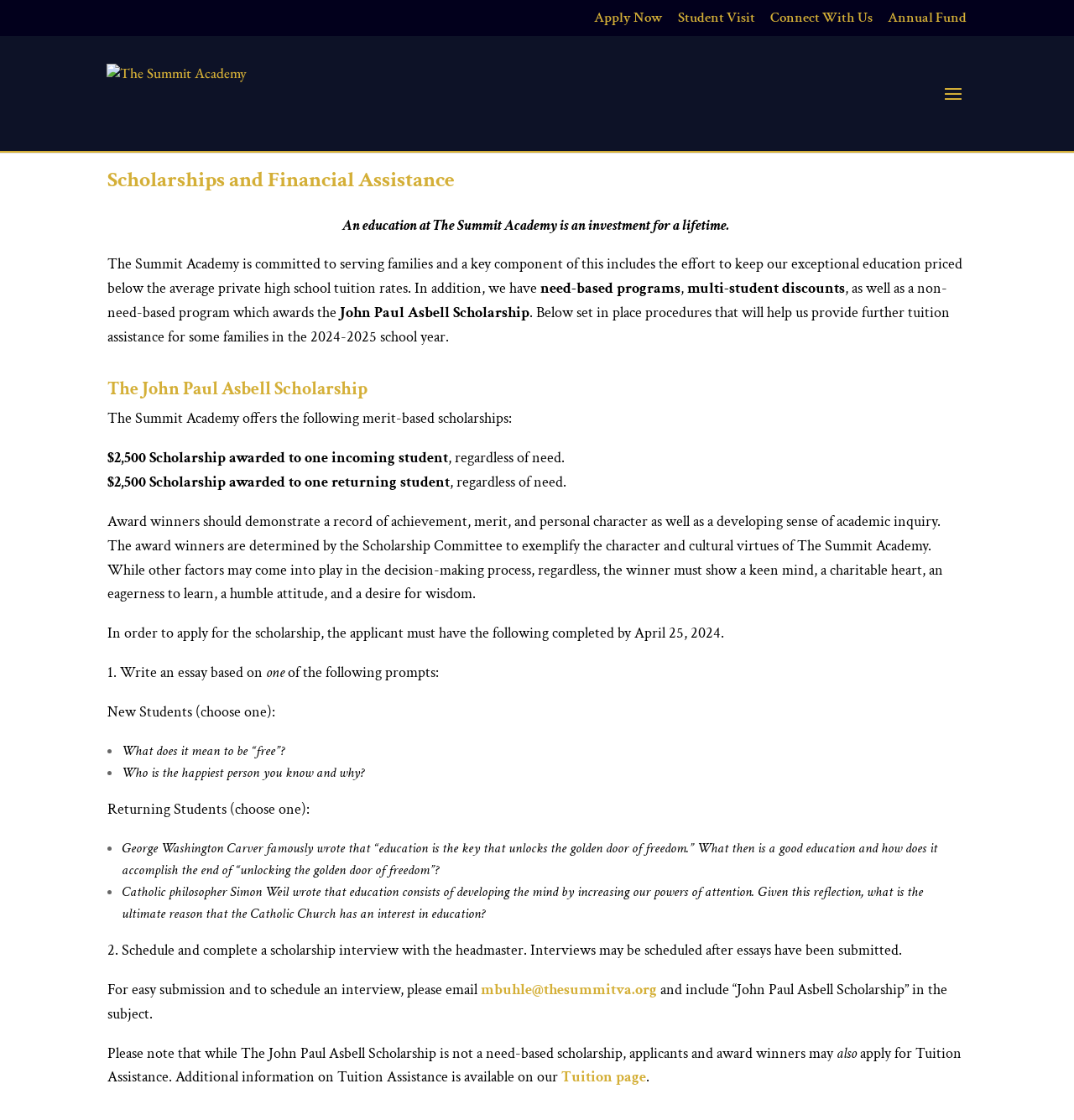Given the description "Annual Fund", determine the bounding box of the corresponding UI element.

[0.827, 0.01, 0.9, 0.032]